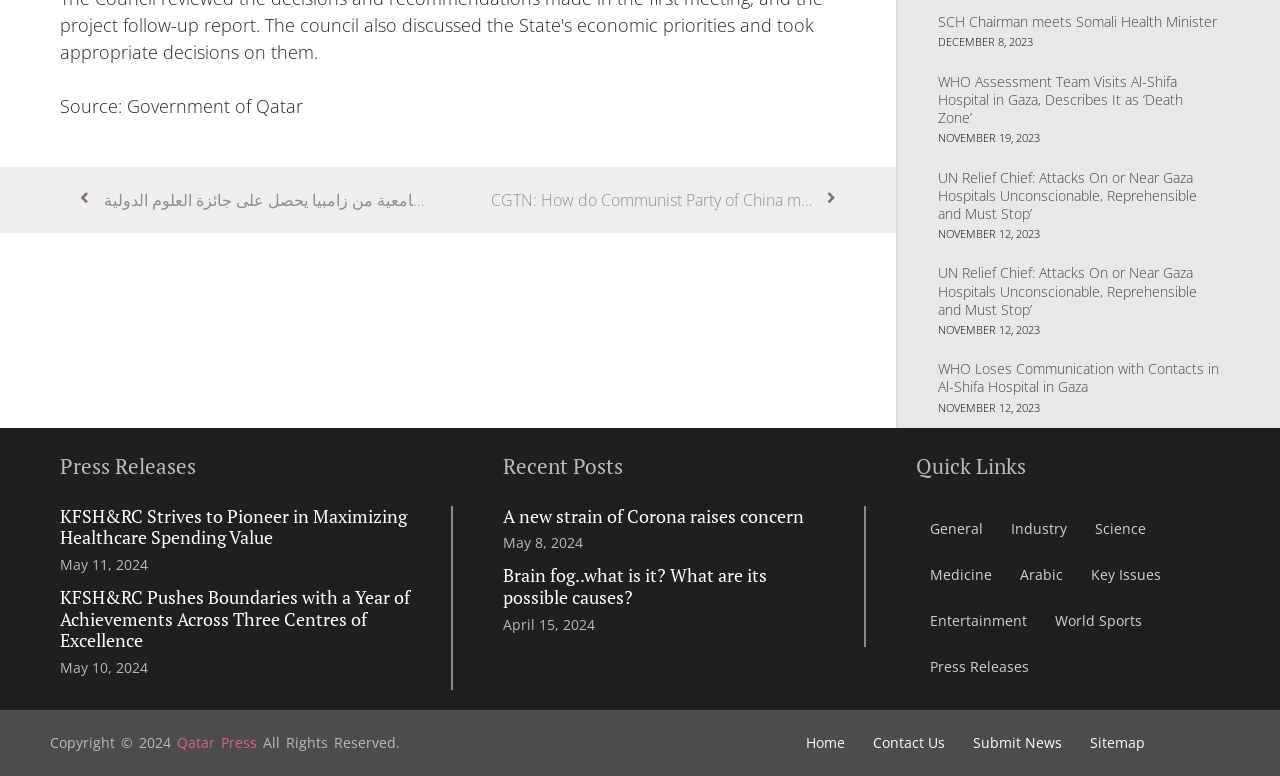Given the following UI element description: "Arabic", find the bounding box coordinates in the webpage screenshot.

[0.786, 0.711, 0.841, 0.77]